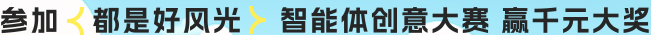Explain in detail what you see in the image.

The image features bold, eye-catching text that promotes participation in an event or competition. The message conveys enthusiasm through phrases like "参与都是好风光," which translates to "Participation is a good opportunity," and "智能体创意大赛 赢千元大奖," meaning "AI creativity competition to win cash prizes." The vibrant colors and dynamic layout create an engaging invitation, encouraging individuals to join in and showcase their creative ideas, emphasizing the exciting prospects that await the participants.